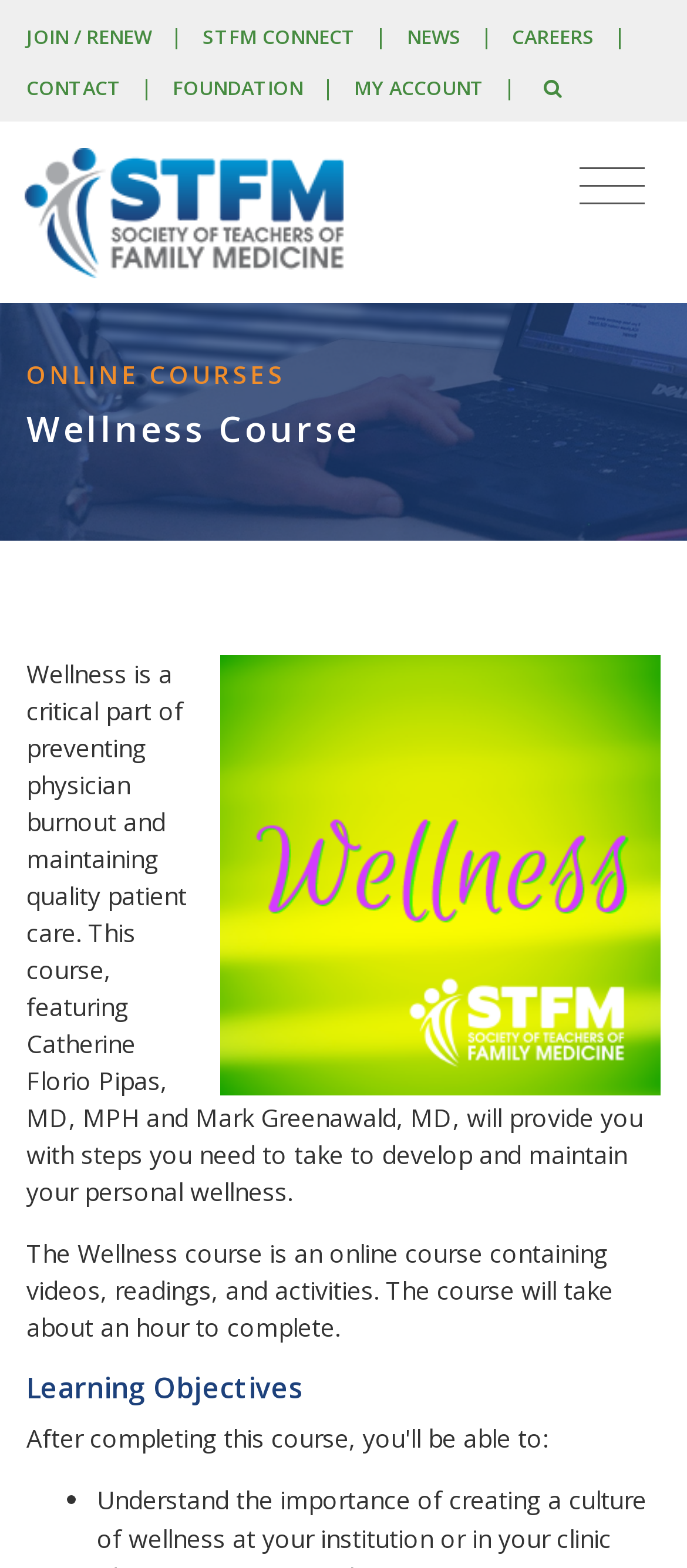Find the bounding box coordinates of the element to click in order to complete this instruction: "Toggle navigation". The bounding box coordinates must be four float numbers between 0 and 1, denoted as [left, top, right, bottom].

[0.818, 0.093, 0.964, 0.146]